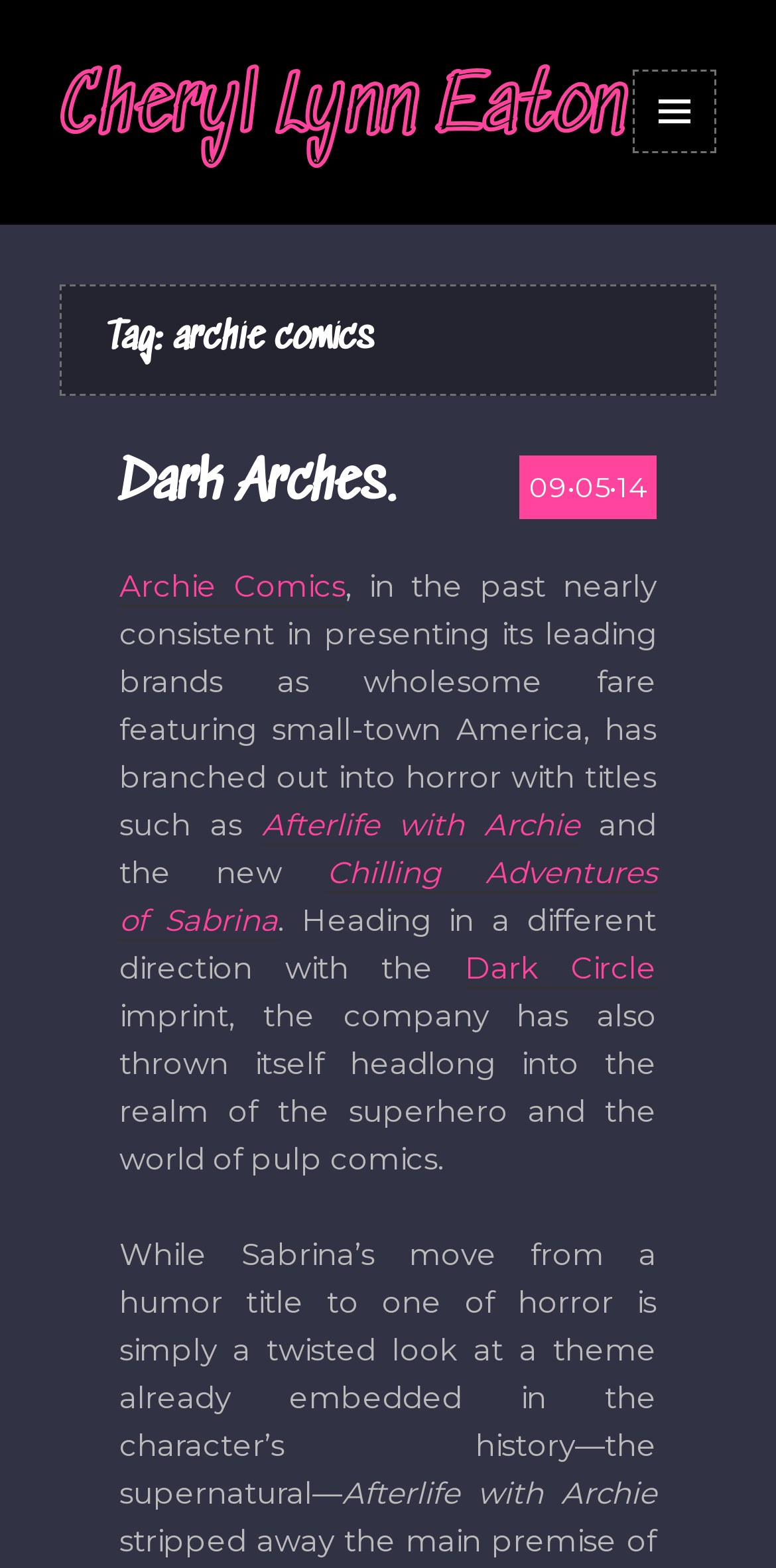Refer to the element description parent_node: 7.76℃London and identify the corresponding bounding box in the screenshot. Format the coordinates as (top-left x, top-left y, bottom-right x, bottom-right y) with values in the range of 0 to 1.

None